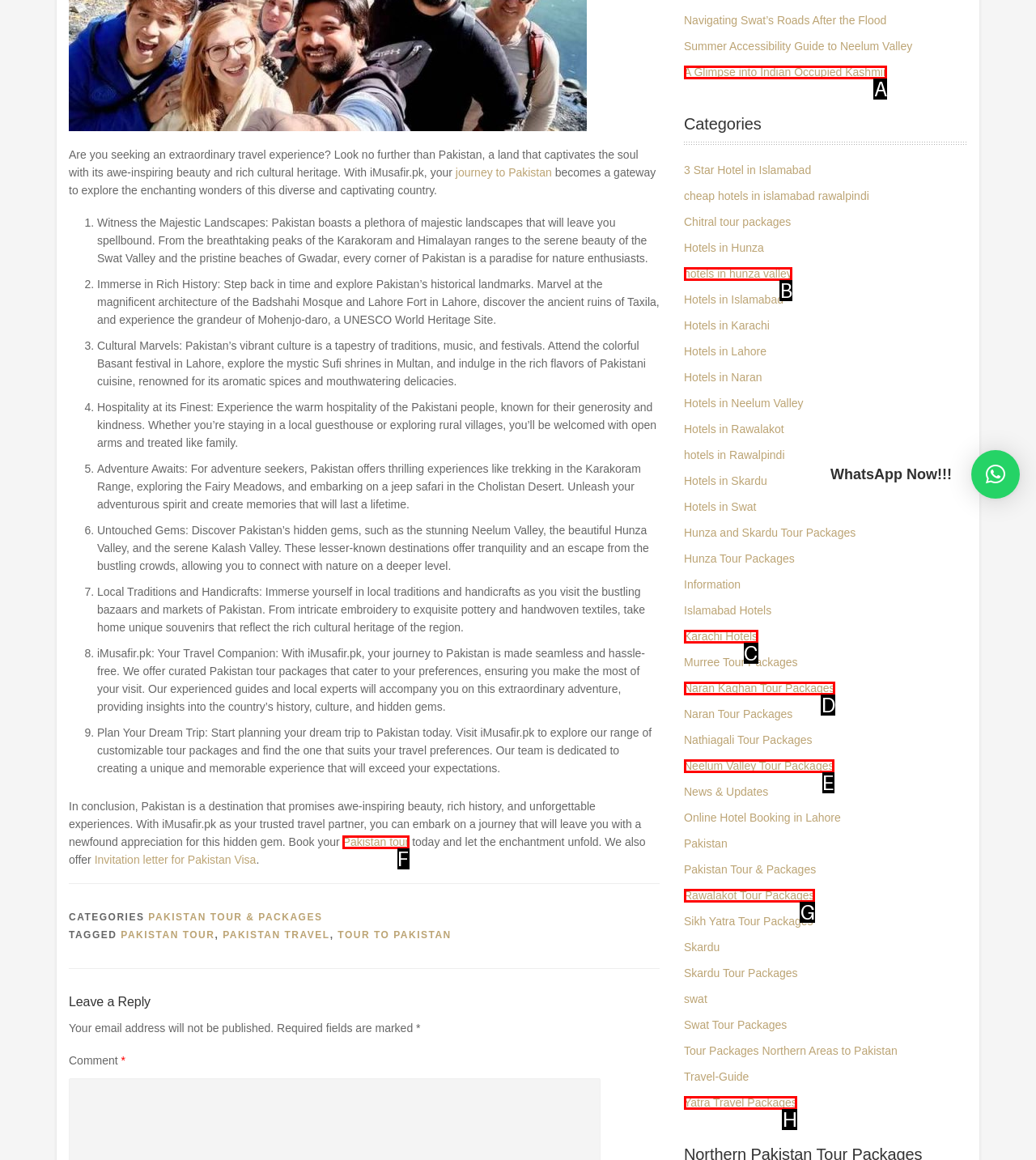Please select the letter of the HTML element that fits the description: Neelum Valley Tour Packages. Answer with the option's letter directly.

E